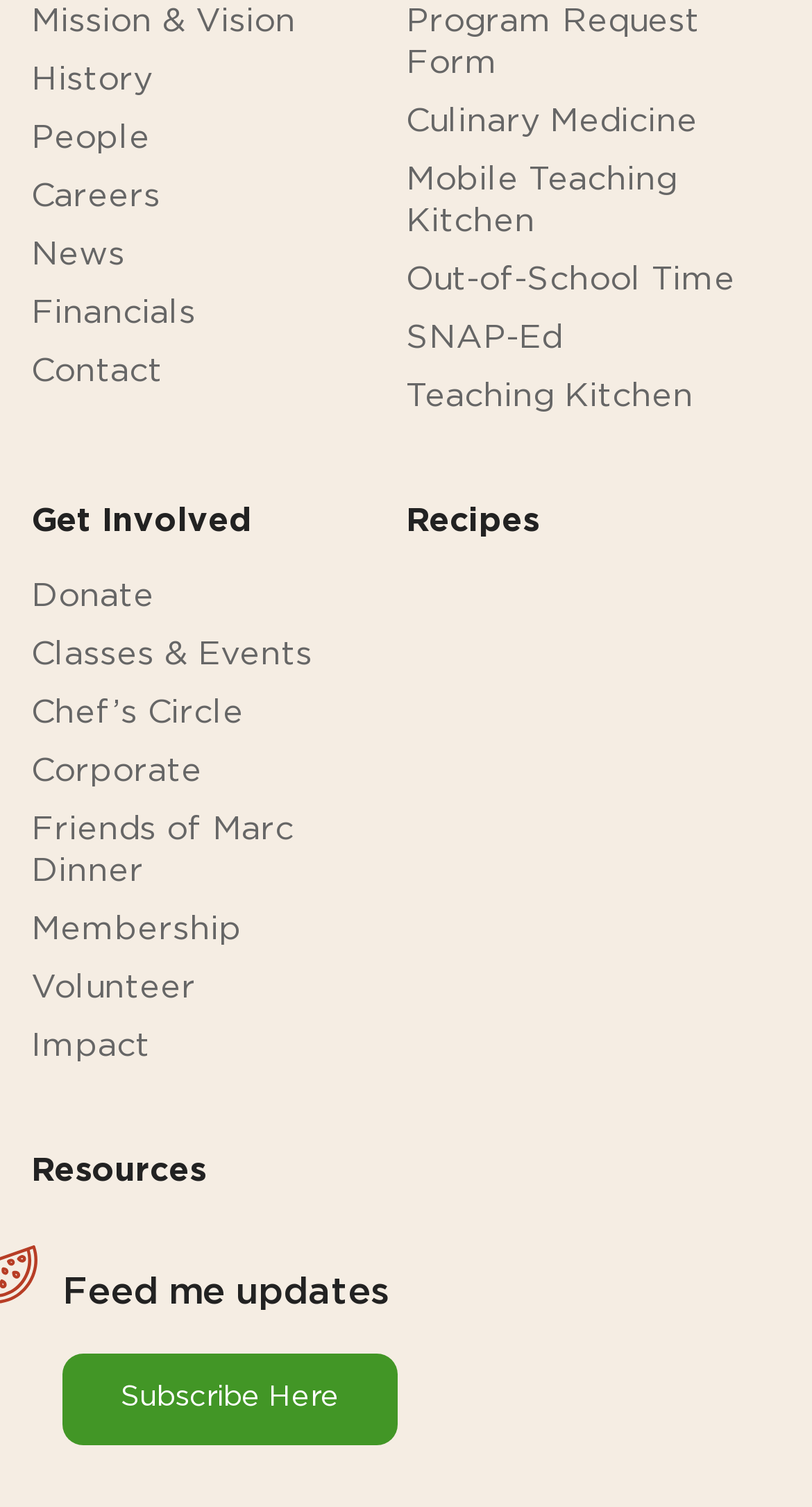Given the element description Mobile Teaching Kitchen, identify the bounding box coordinates for the UI element on the webpage screenshot. The format should be (top-left x, top-left y, bottom-right x, bottom-right y), with values between 0 and 1.

[0.5, 0.107, 0.833, 0.157]